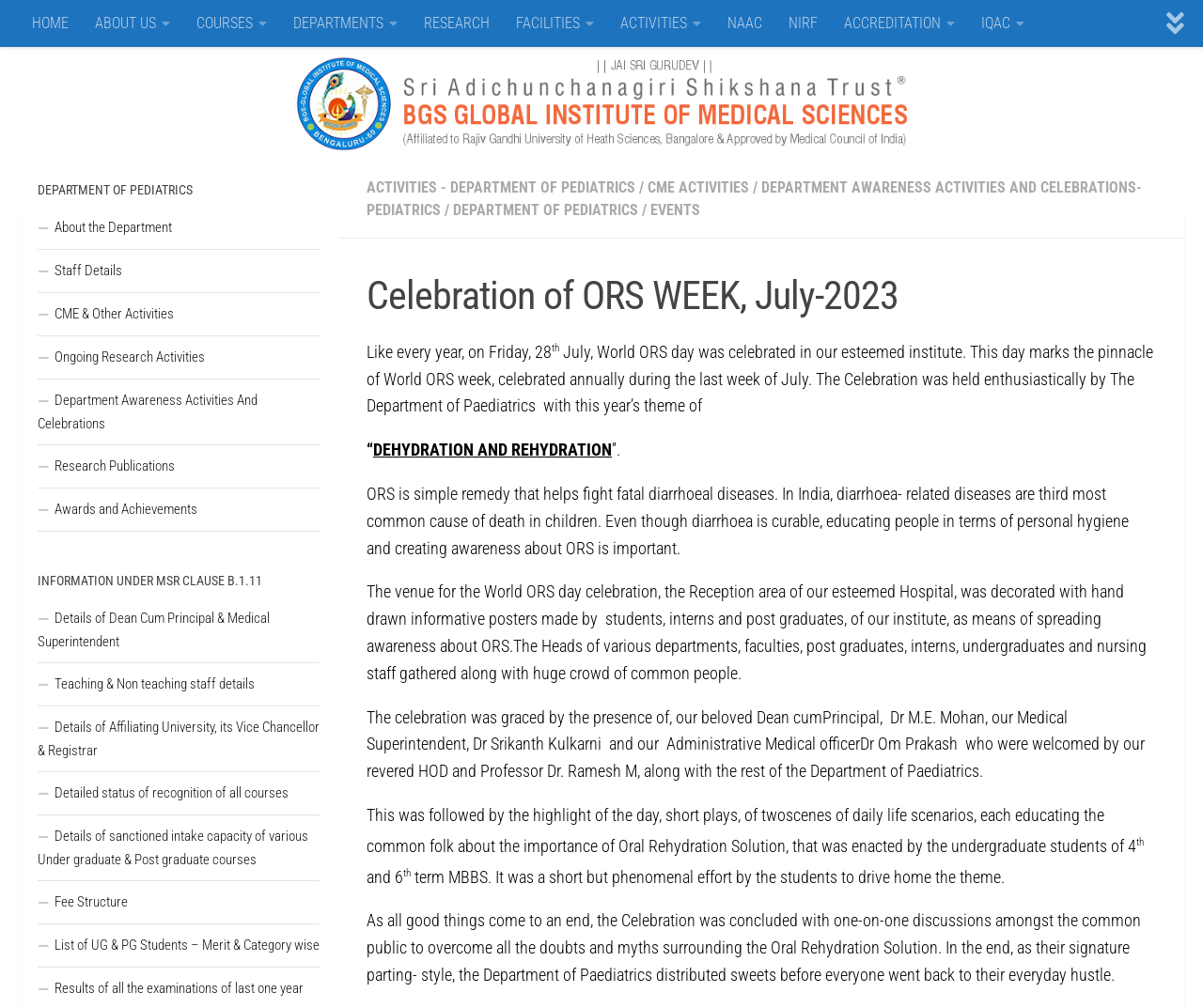Please find and generate the text of the main header of the webpage.

Celebration of ORS WEEK, July-2023